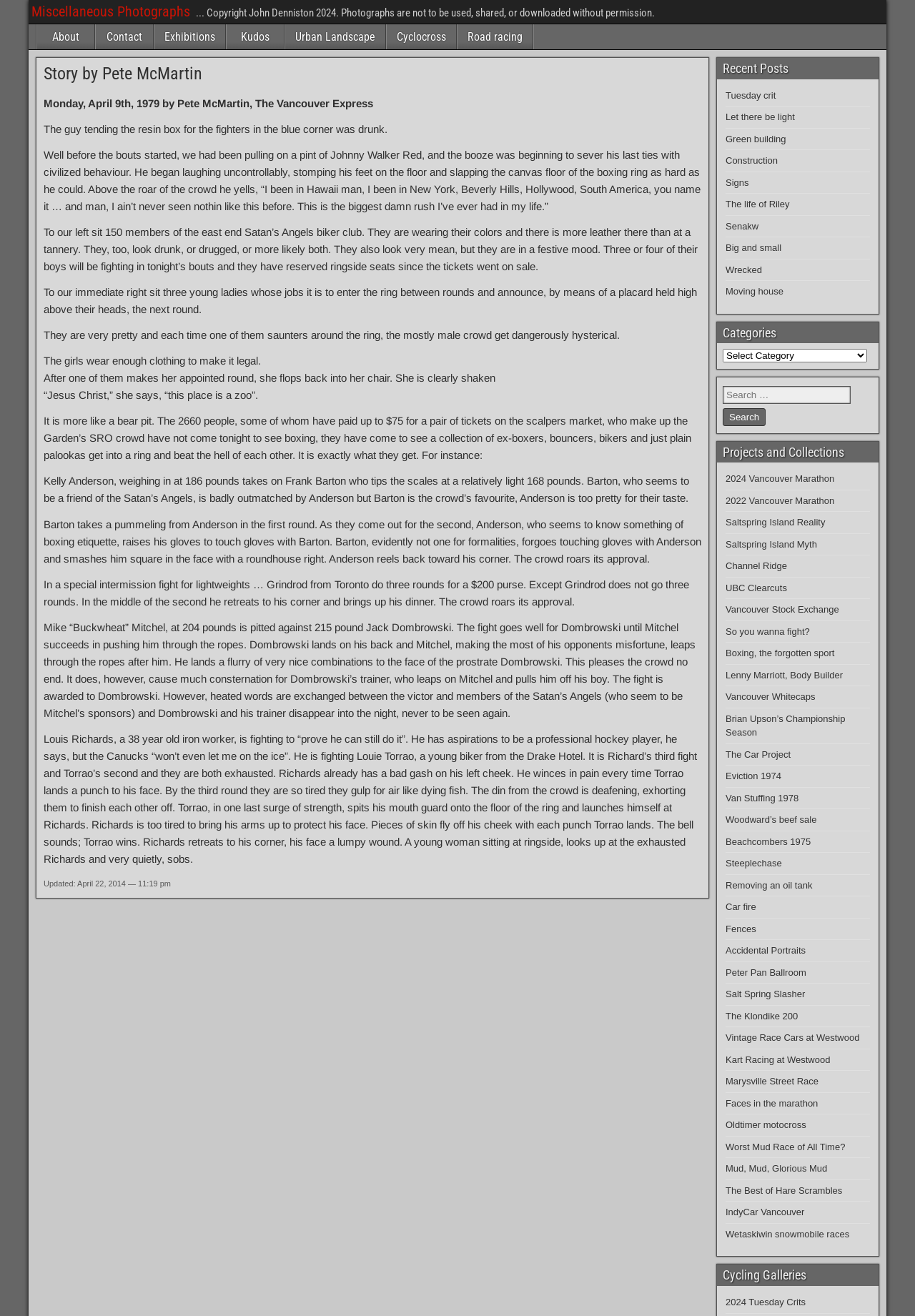Explain the webpage's layout and main content in detail.

This webpage is a story by Pete McMartin, titled "Miscellaneous Photographs". At the top, there is a heading with the title, followed by a link to the same title. Below this, there is a copyright notice stating that the photographs are not to be used, shared, or downloaded without permission.

To the left, there is a main navigation menu with links to various sections, including "About", "Contact", "Exhibitions", "Kudos", "Urban Landscape", "Cyclocross", and "Road racing".

The main content of the page is an article with a heading "Story by Pete McMartin". The article is a narrative about a boxing event, describing the atmosphere, the fighters, and the crowd. The text is divided into several paragraphs, each describing a different aspect of the event.

Below the article, there is a footer section with an updated date and time.

To the right, there are several sections, including "Recent Posts", "Categories", and "Projects and Collections". The "Recent Posts" section lists several links to other articles or stories, while the "Categories" section has a combobox and a search box. The "Projects and Collections" section lists many links to various projects, collections, and stories, including "2024 Vancouver Marathon", "Saltspring Island Reality", and "Boxing, the forgotten sport".

Overall, the webpage is a collection of stories, articles, and projects, with a focus on photography and narrative writing.